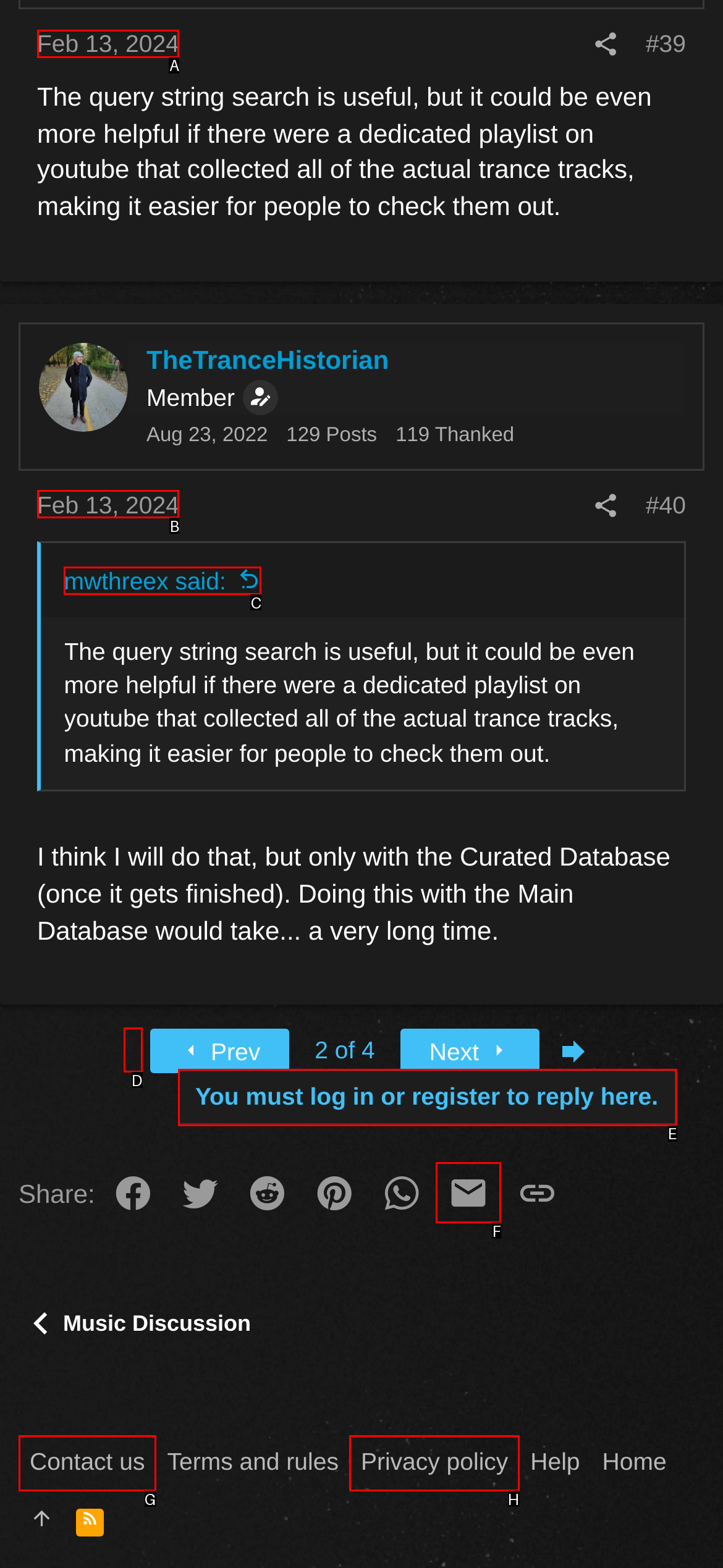Determine which option you need to click to execute the following task: Reply to the post. Provide your answer as a single letter.

E